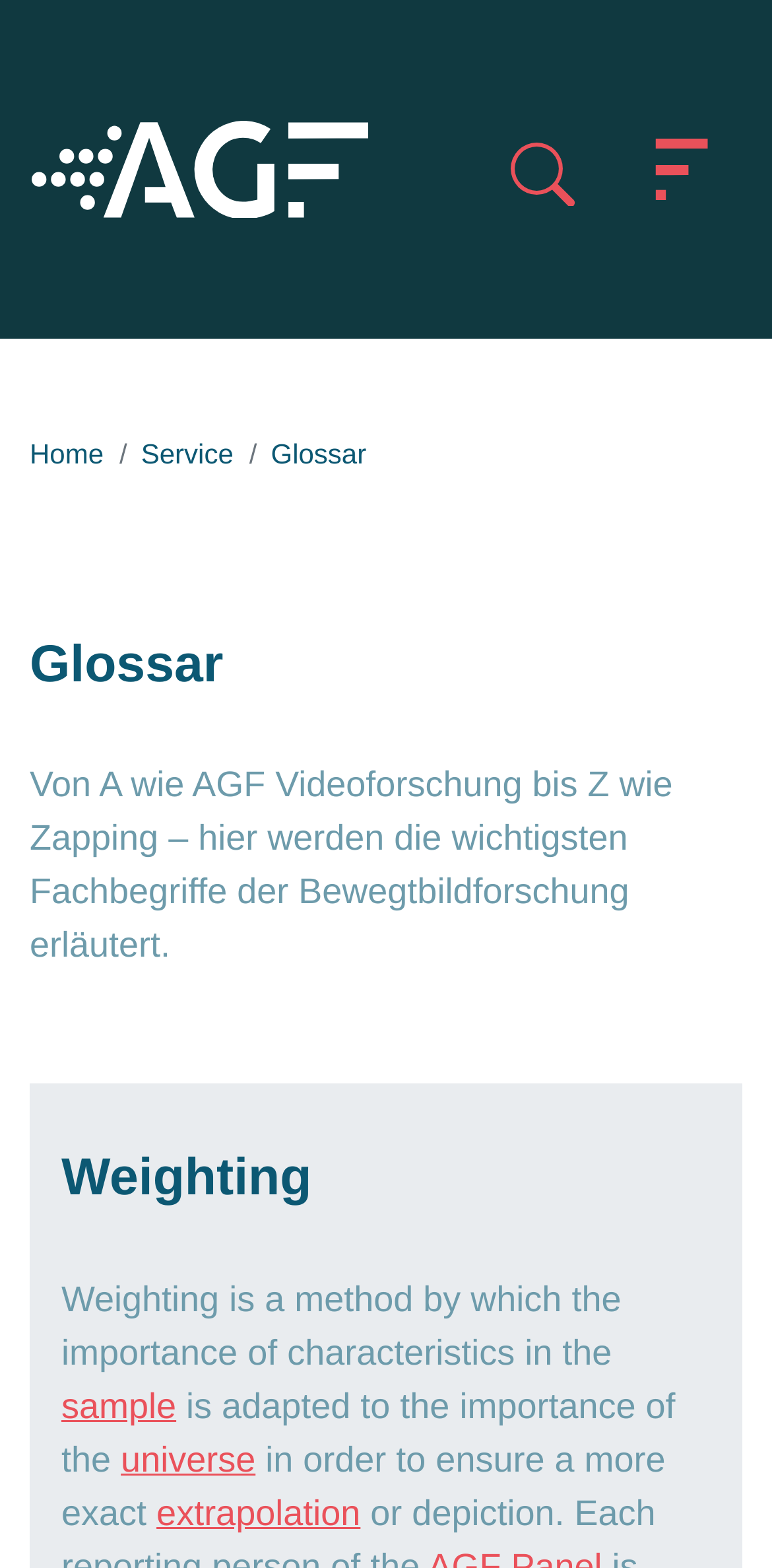Given the webpage screenshot and the description, determine the bounding box coordinates (top-left x, top-left y, bottom-right x, bottom-right y) that define the location of the UI element matching this description: Glossar

[0.351, 0.276, 0.475, 0.303]